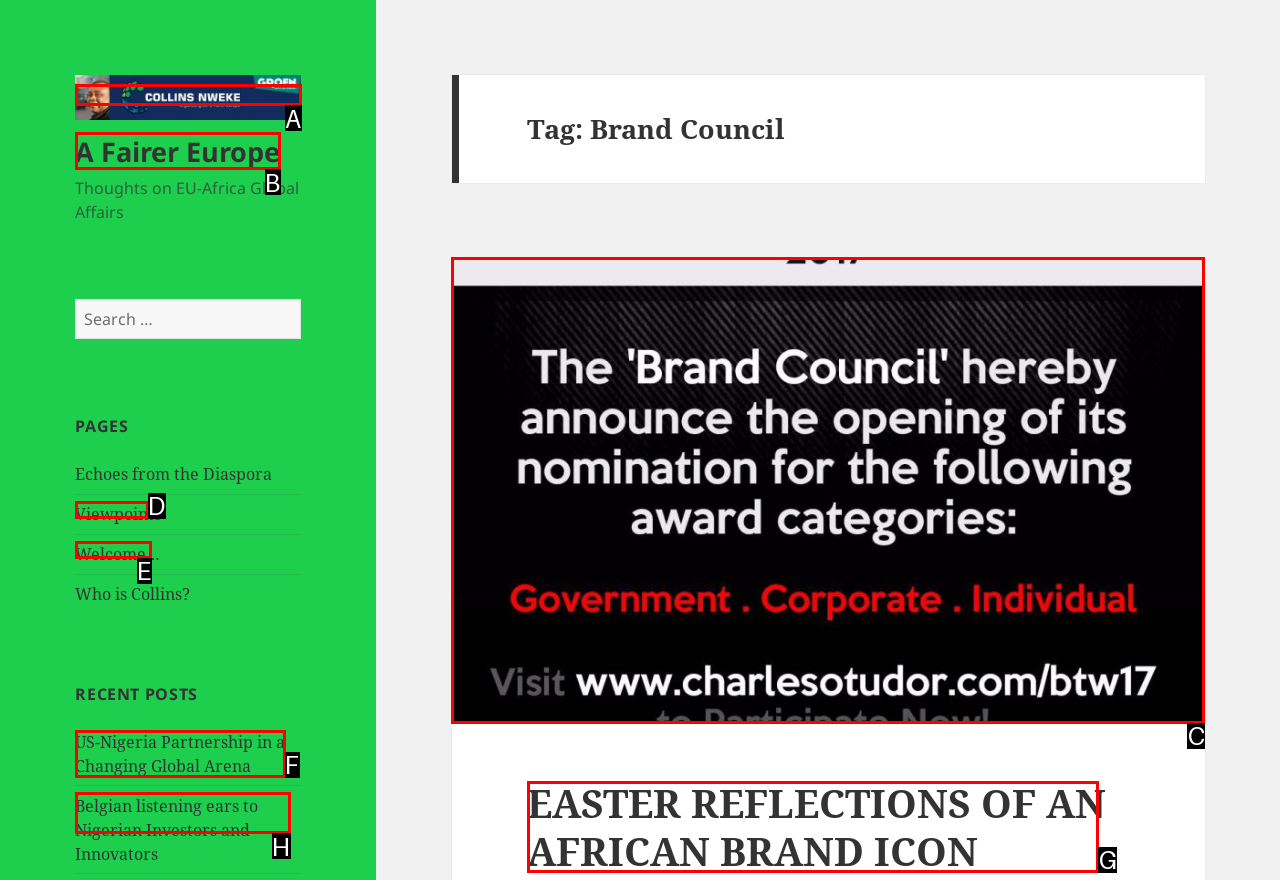Tell me which UI element to click to fulfill the given task: Read US-Nigeria Partnership in a Changing Global Arena. Respond with the letter of the correct option directly.

F